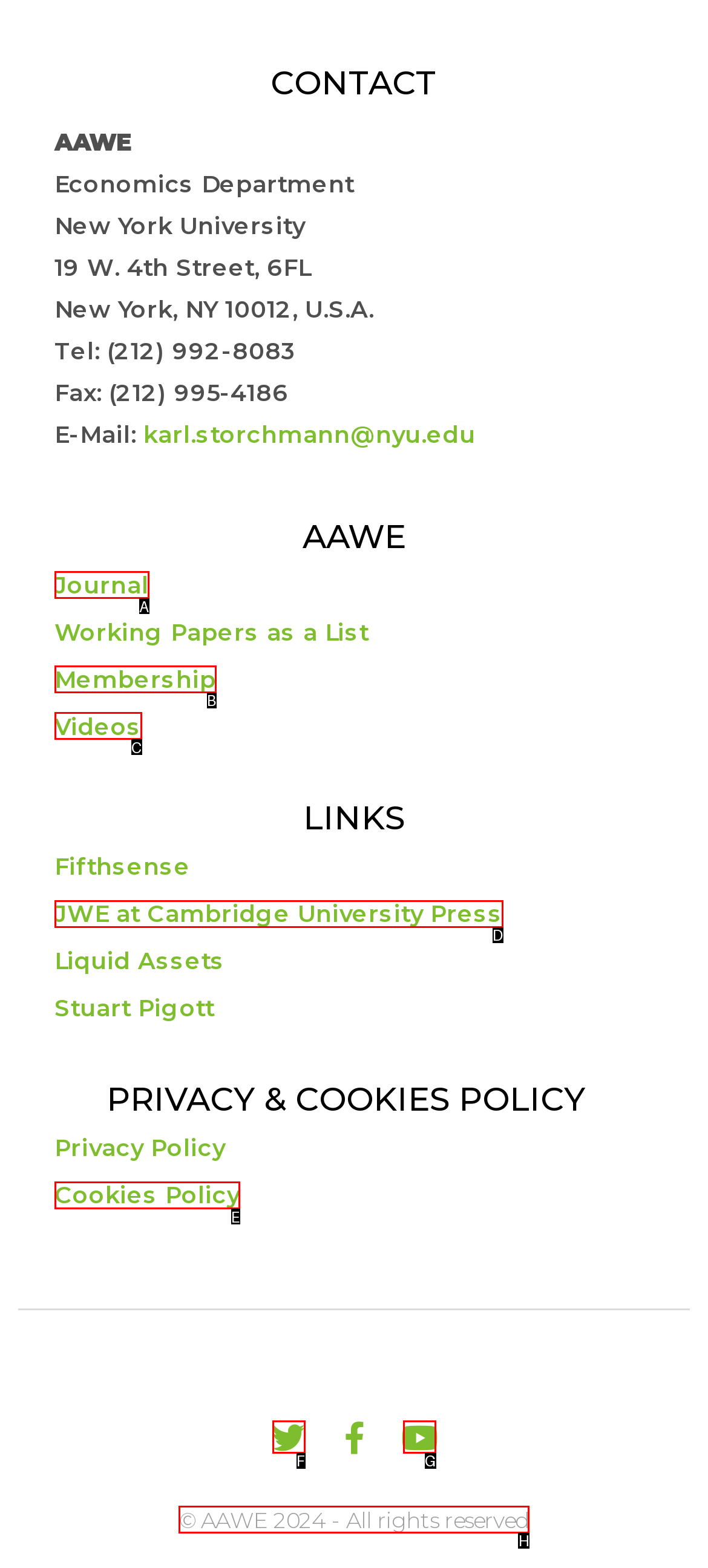Identify the HTML element that best matches the description: Videos. Provide your answer by selecting the corresponding letter from the given options.

C